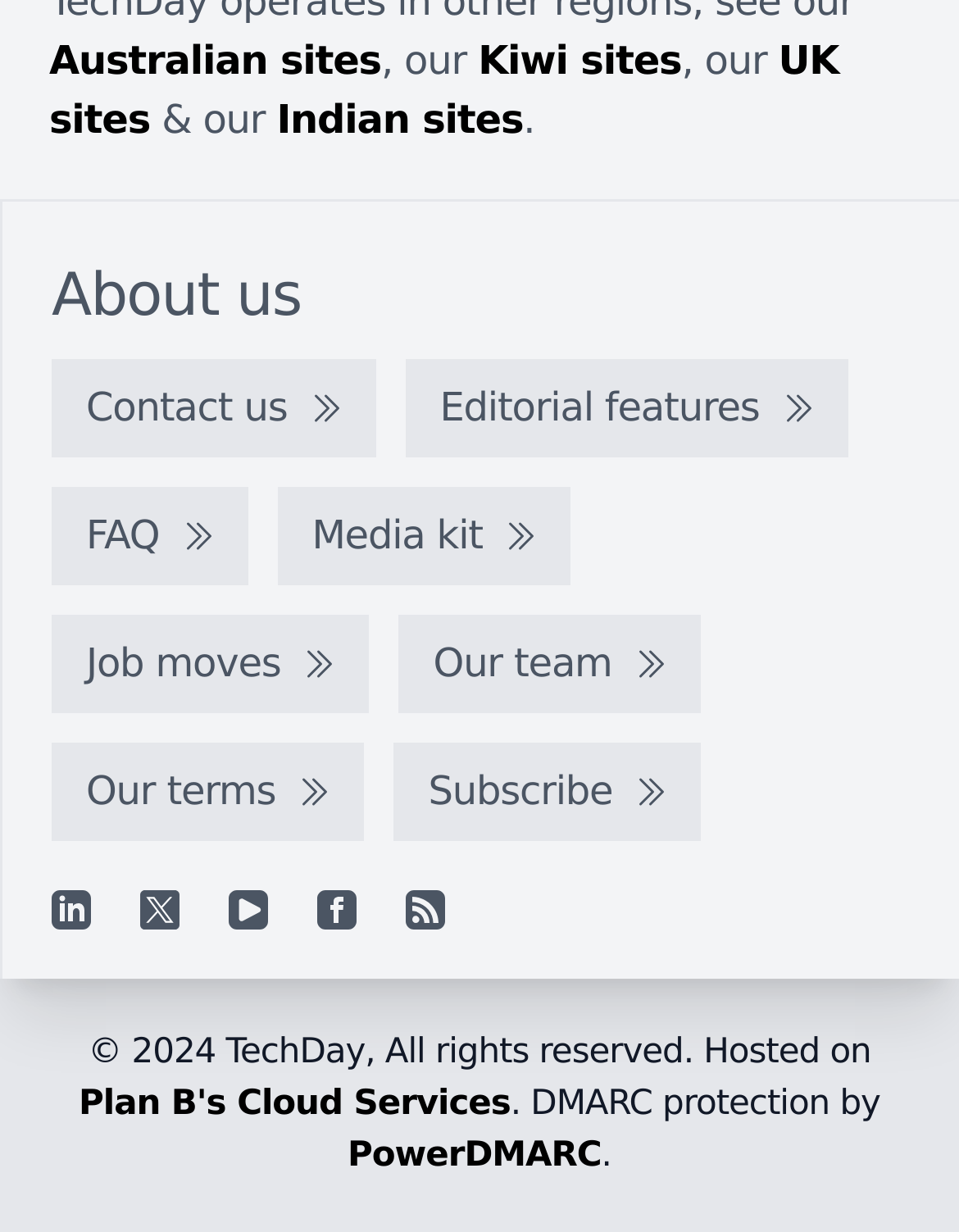What is the last item in the footer section?
Using the image as a reference, answer the question with a short word or phrase.

PowerDMARC